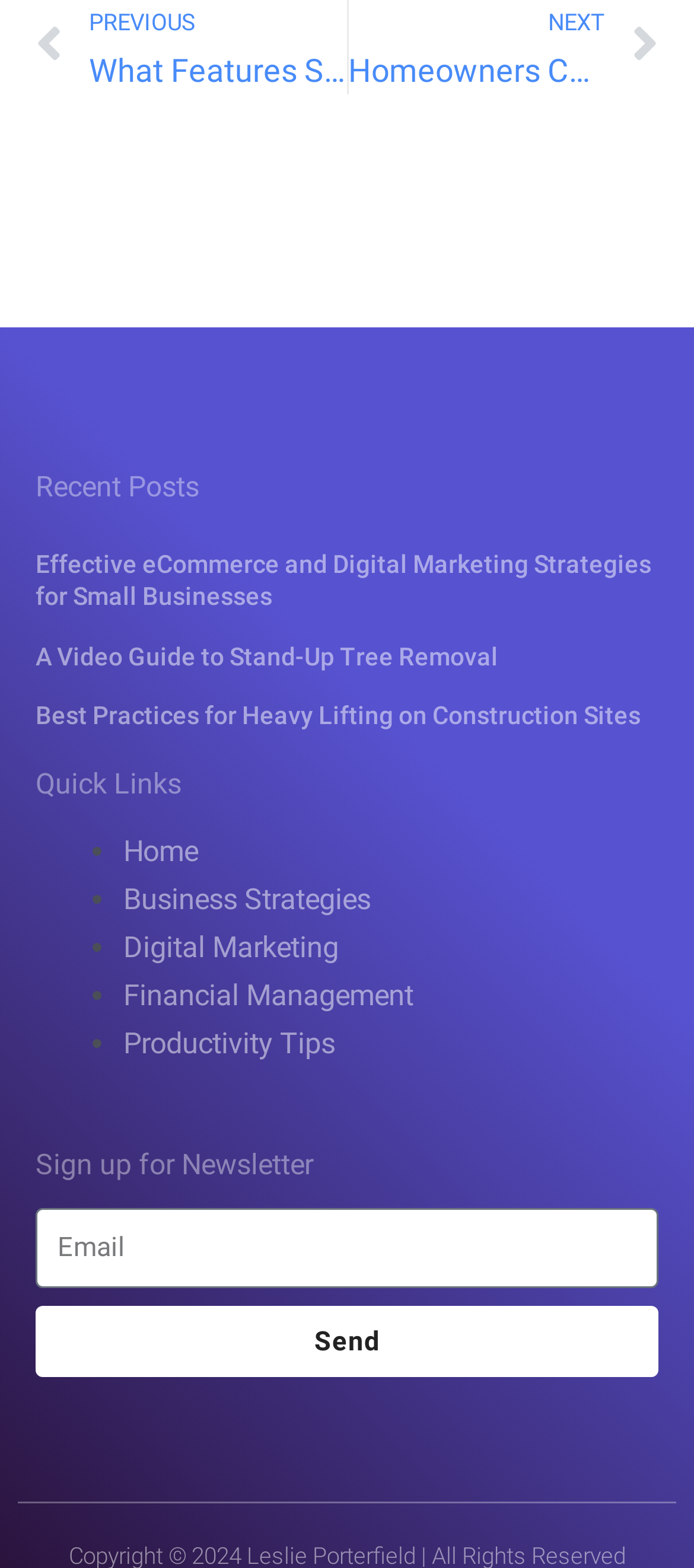Determine the bounding box coordinates for the area you should click to complete the following instruction: "Enter email address in the newsletter subscription field".

[0.051, 0.77, 0.949, 0.822]